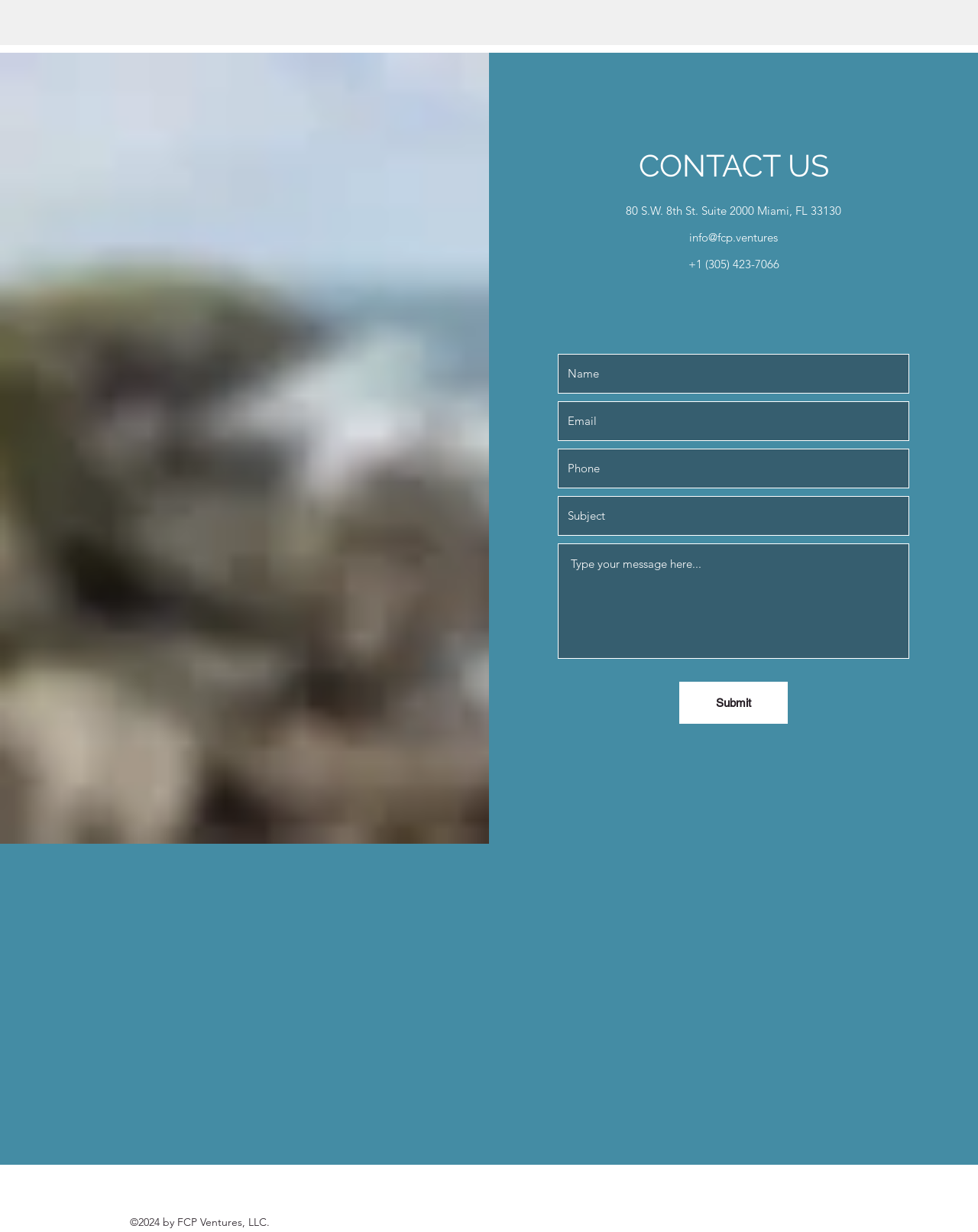Locate the UI element that matches the description aria-label="Google Maps" title="Google Maps" in the webpage screenshot. Return the bounding box coordinates in the format (top-left x, top-left y, bottom-right x, bottom-right y), with values ranging from 0 to 1.

[0.0, 0.685, 1.0, 0.945]